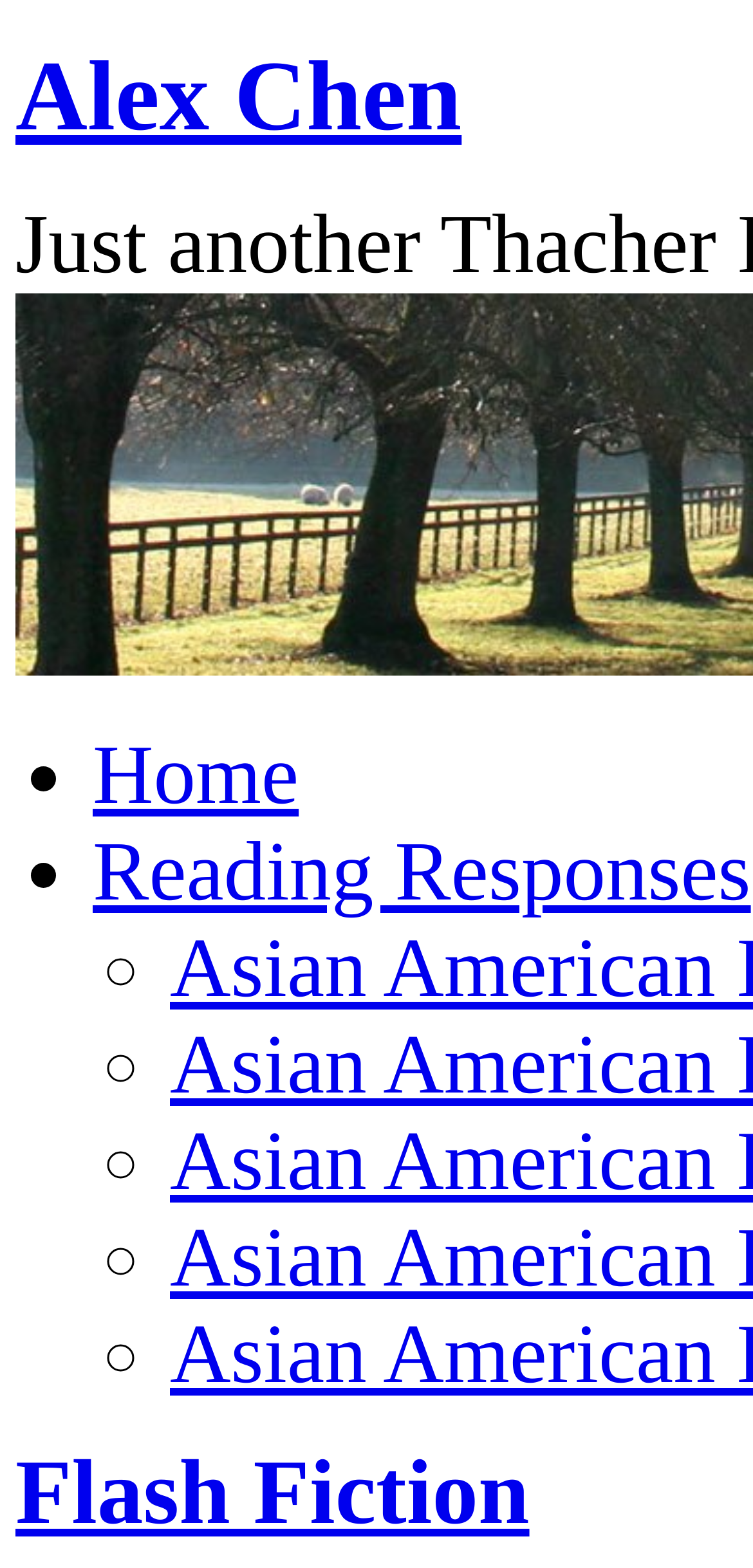What is the name of the specific type of fiction found on this blog? Please answer the question using a single word or phrase based on the image.

Flash Fiction